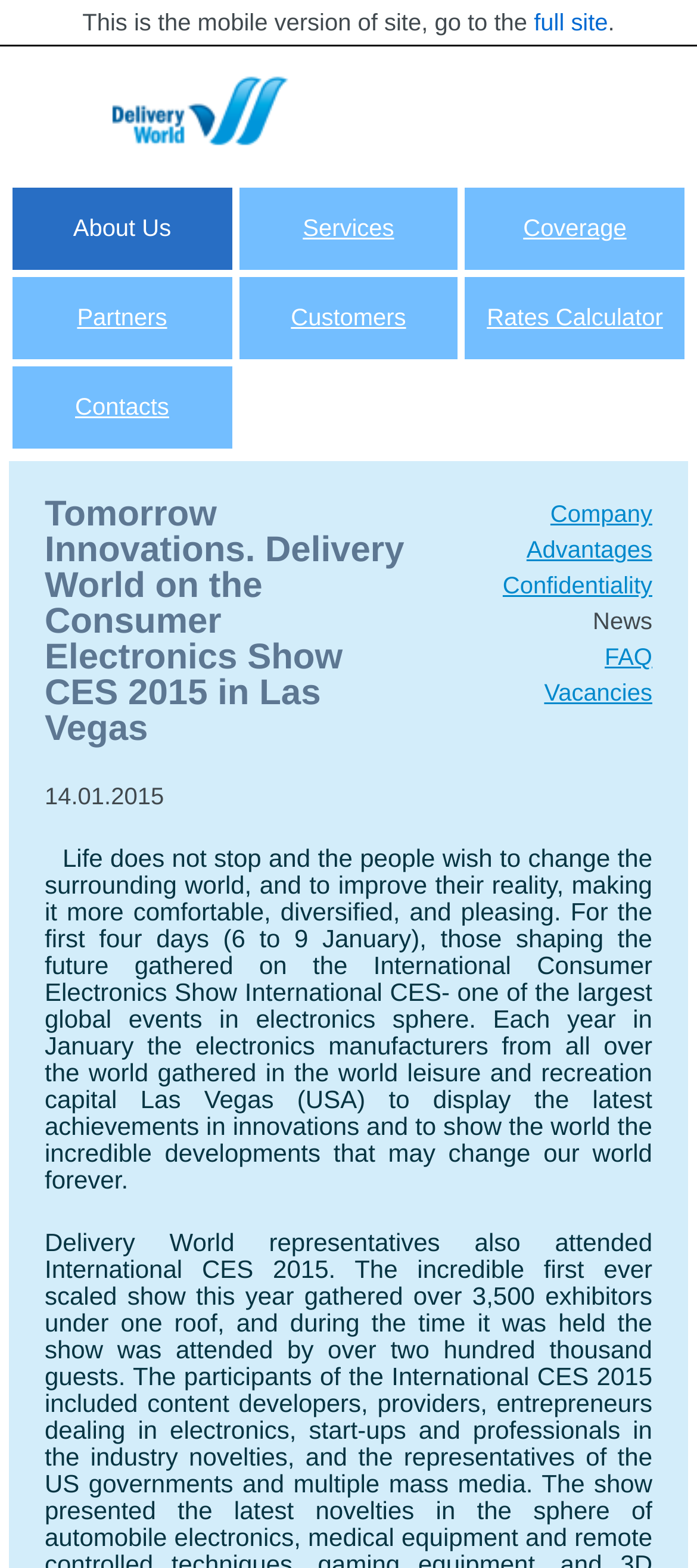Where was the International Consumer Electronics Show held?
Please use the visual content to give a single word or phrase answer.

Las Vegas